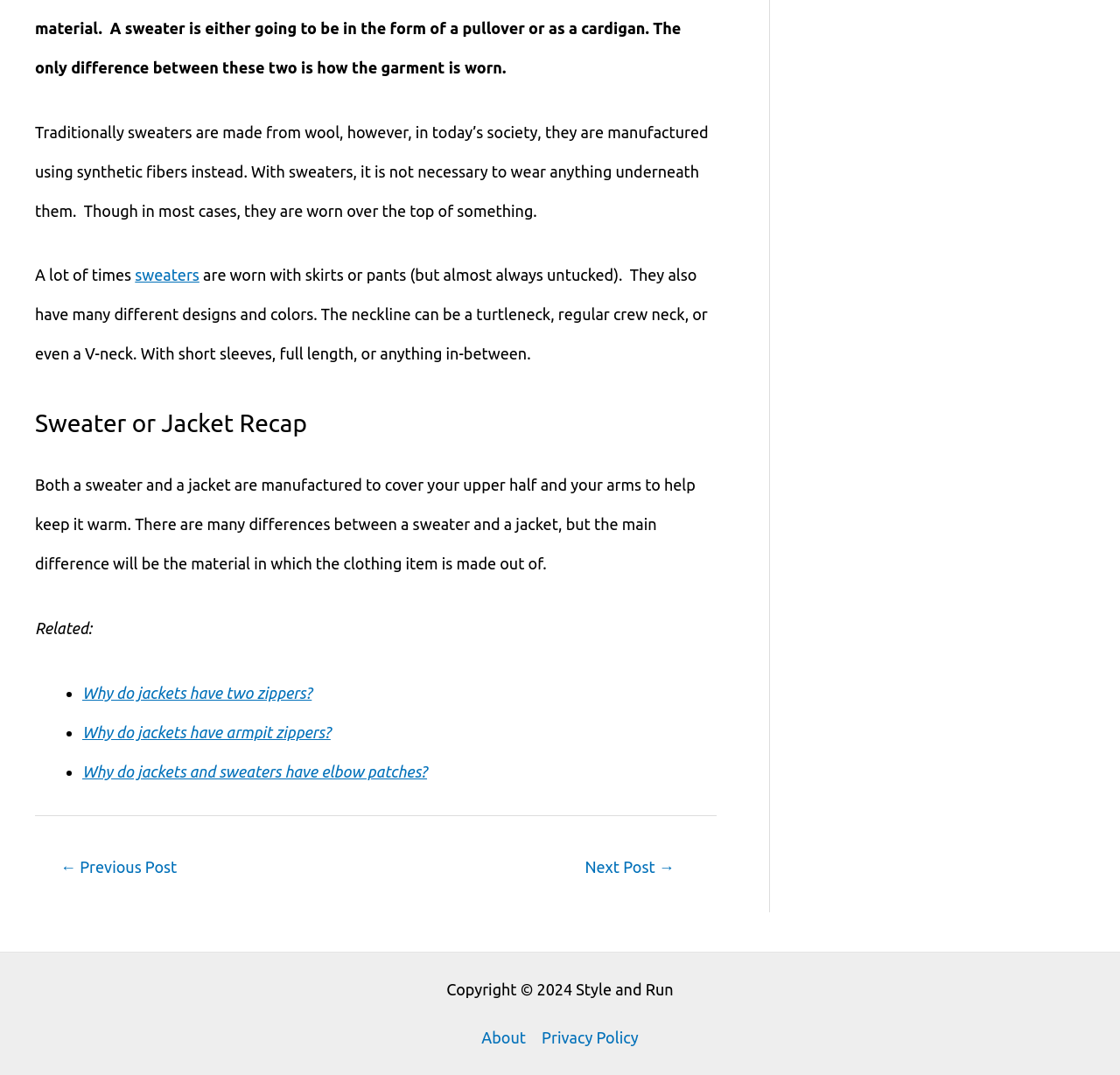Could you indicate the bounding box coordinates of the region to click in order to complete this instruction: "Click on 'Why do jackets and sweaters have elbow patches?'".

[0.073, 0.709, 0.381, 0.726]